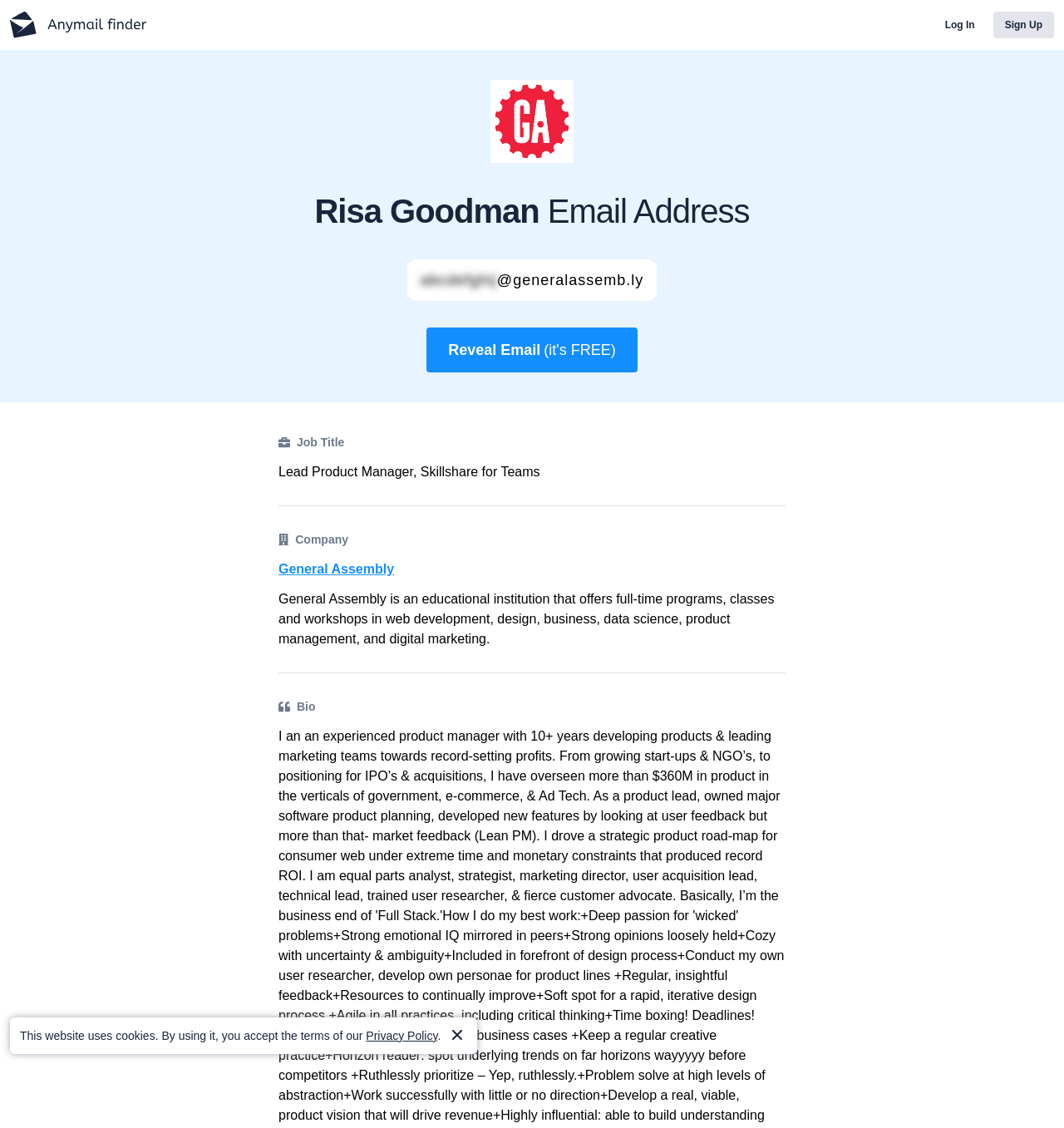What is the purpose of the 'Reveal Email' button?
Carefully analyze the image and provide a detailed answer to the question.

I inferred this by looking at the button's text 'Reveal Email (it's FREE)' and its position next to Risa Goodman's email address. It seems that clicking this button will reveal Risa Goodman's email address.